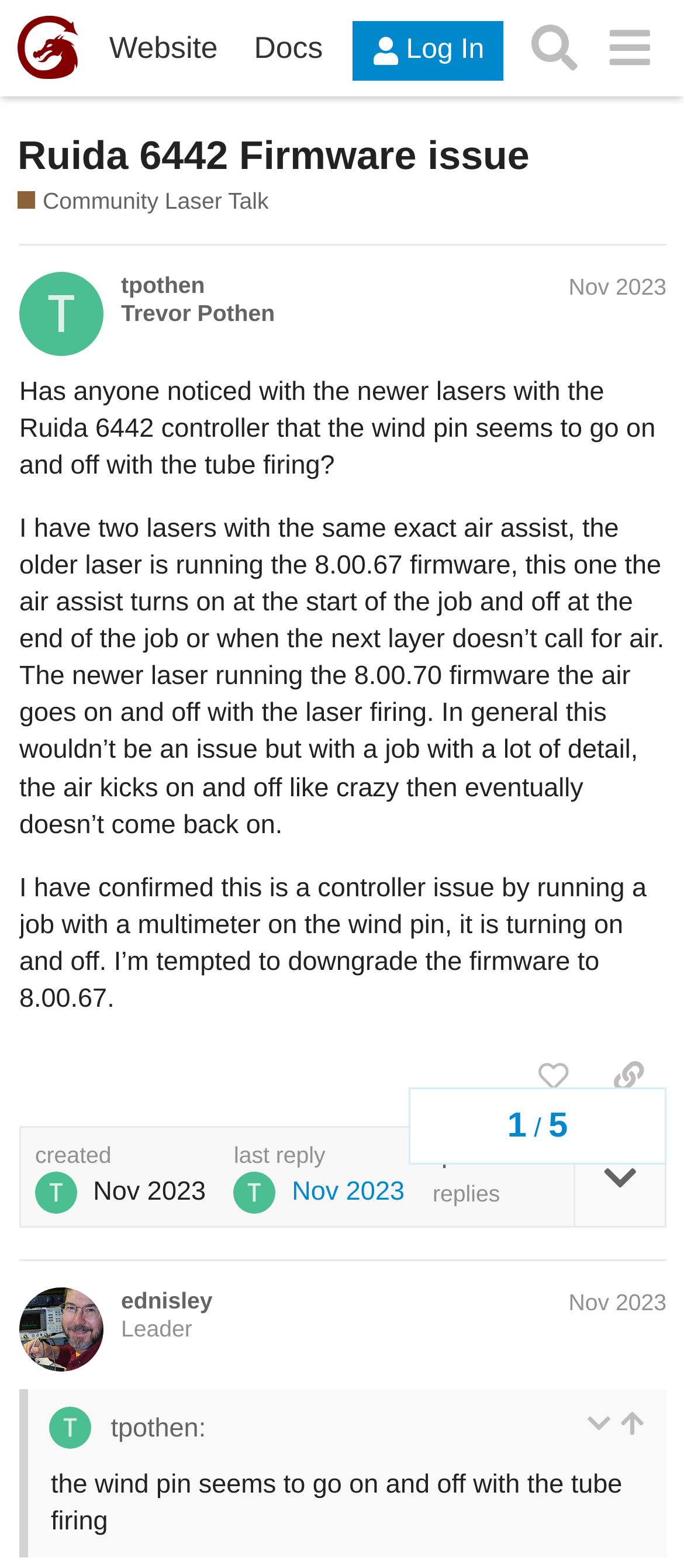Locate the bounding box coordinates of the segment that needs to be clicked to meet this instruction: "Search".

[0.755, 0.007, 0.865, 0.055]